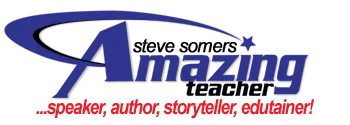Please give a concise answer to this question using a single word or phrase: 
What is Steve Somers' profession?

Teacher